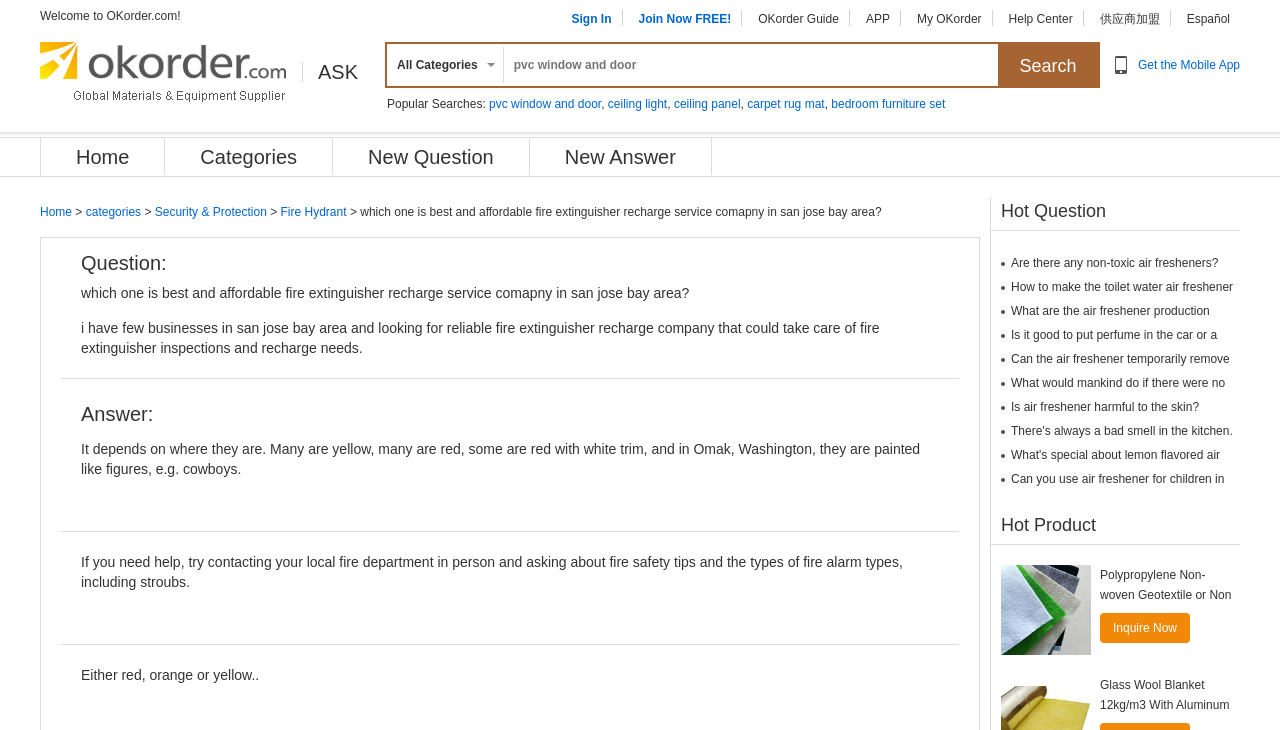Please specify the bounding box coordinates of the element that should be clicked to execute the given instruction: 'View popular searches'. Ensure the coordinates are four float numbers between 0 and 1, expressed as [left, top, right, bottom].

[0.302, 0.133, 0.379, 0.152]